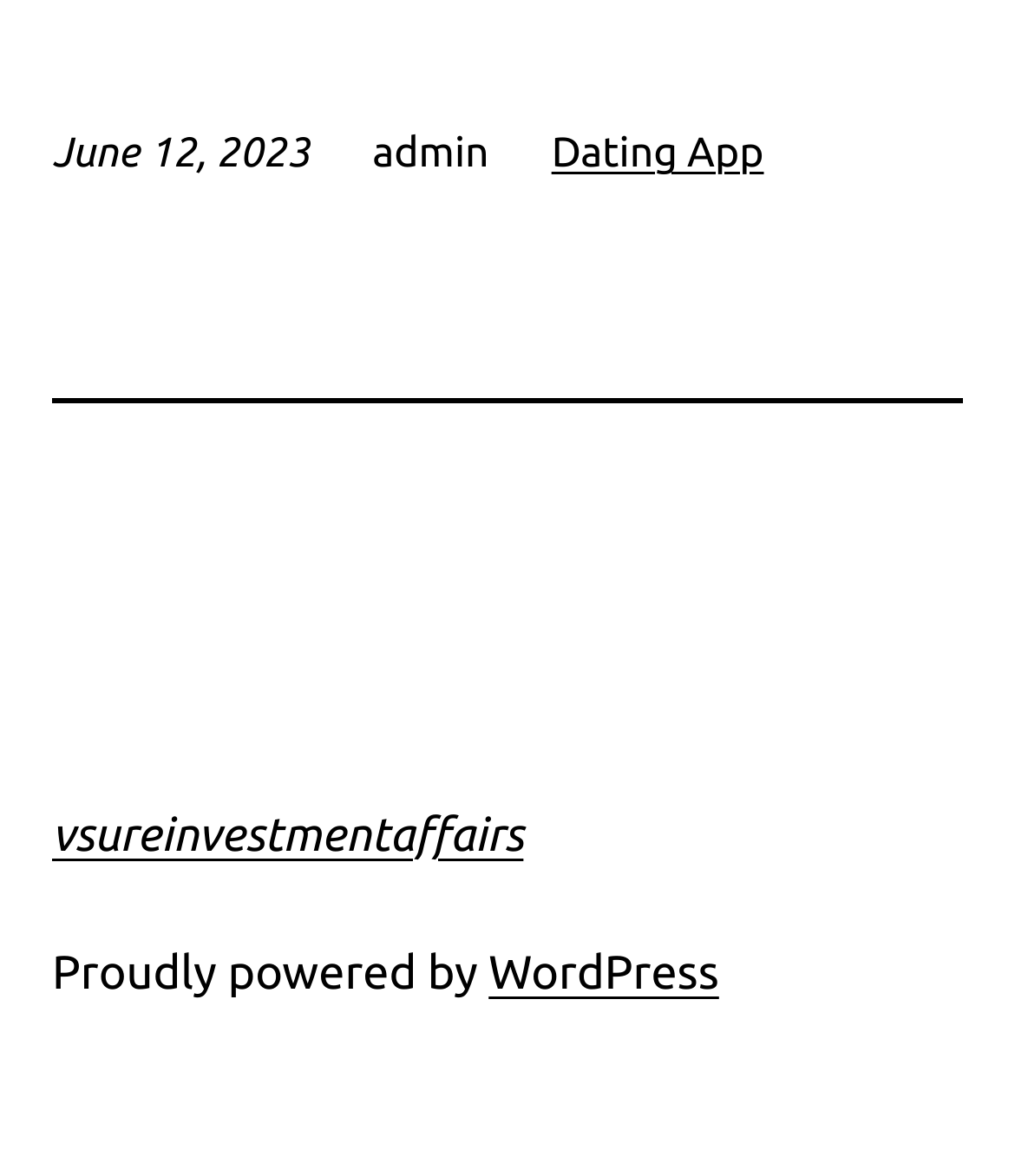Use a single word or phrase to answer the following:
What is the affiliation of vsureinvestmentaffairs?

investment affairs